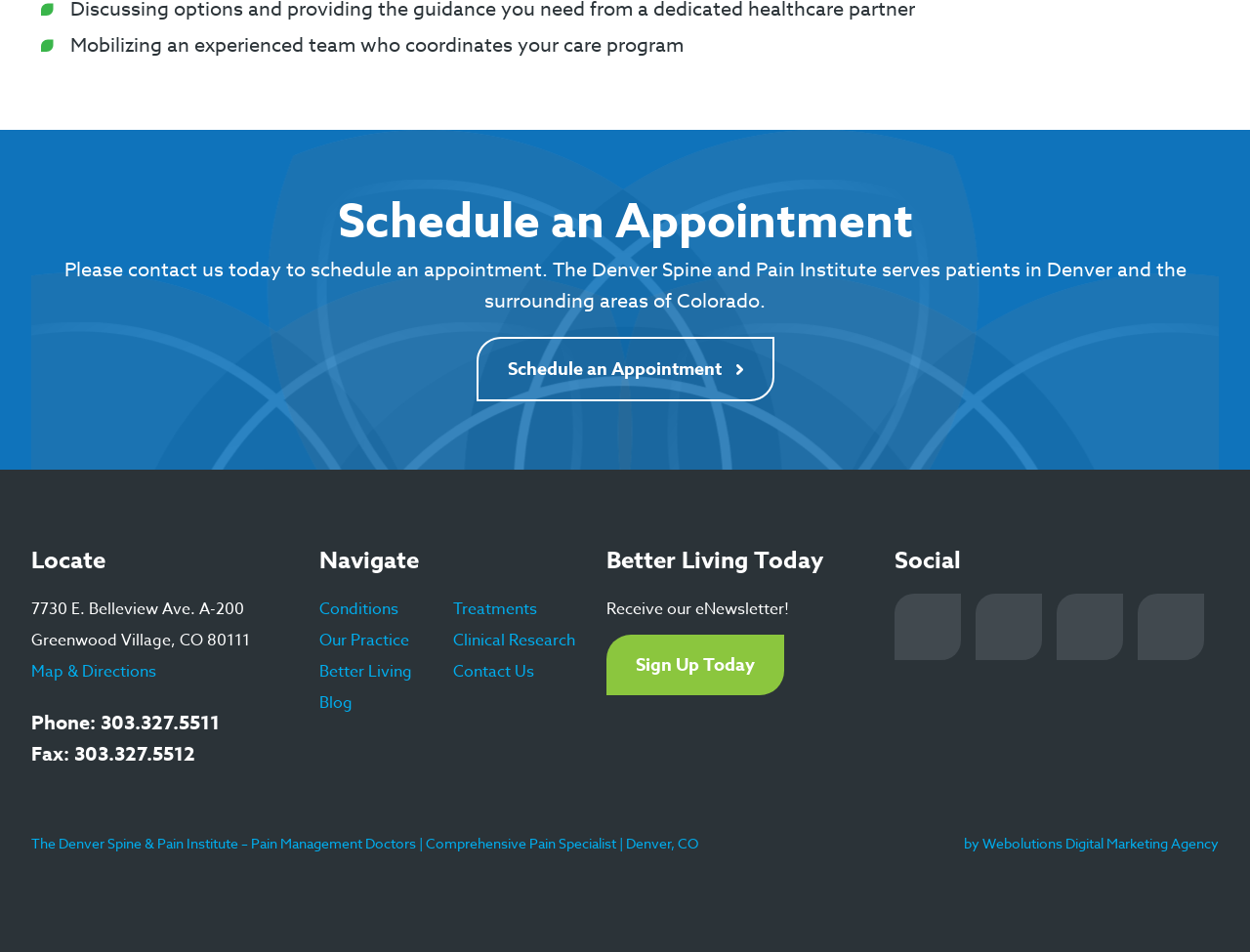Find the bounding box coordinates of the element you need to click on to perform this action: 'View conditions'. The coordinates should be represented by four float values between 0 and 1, in the format [left, top, right, bottom].

[0.255, 0.628, 0.318, 0.653]